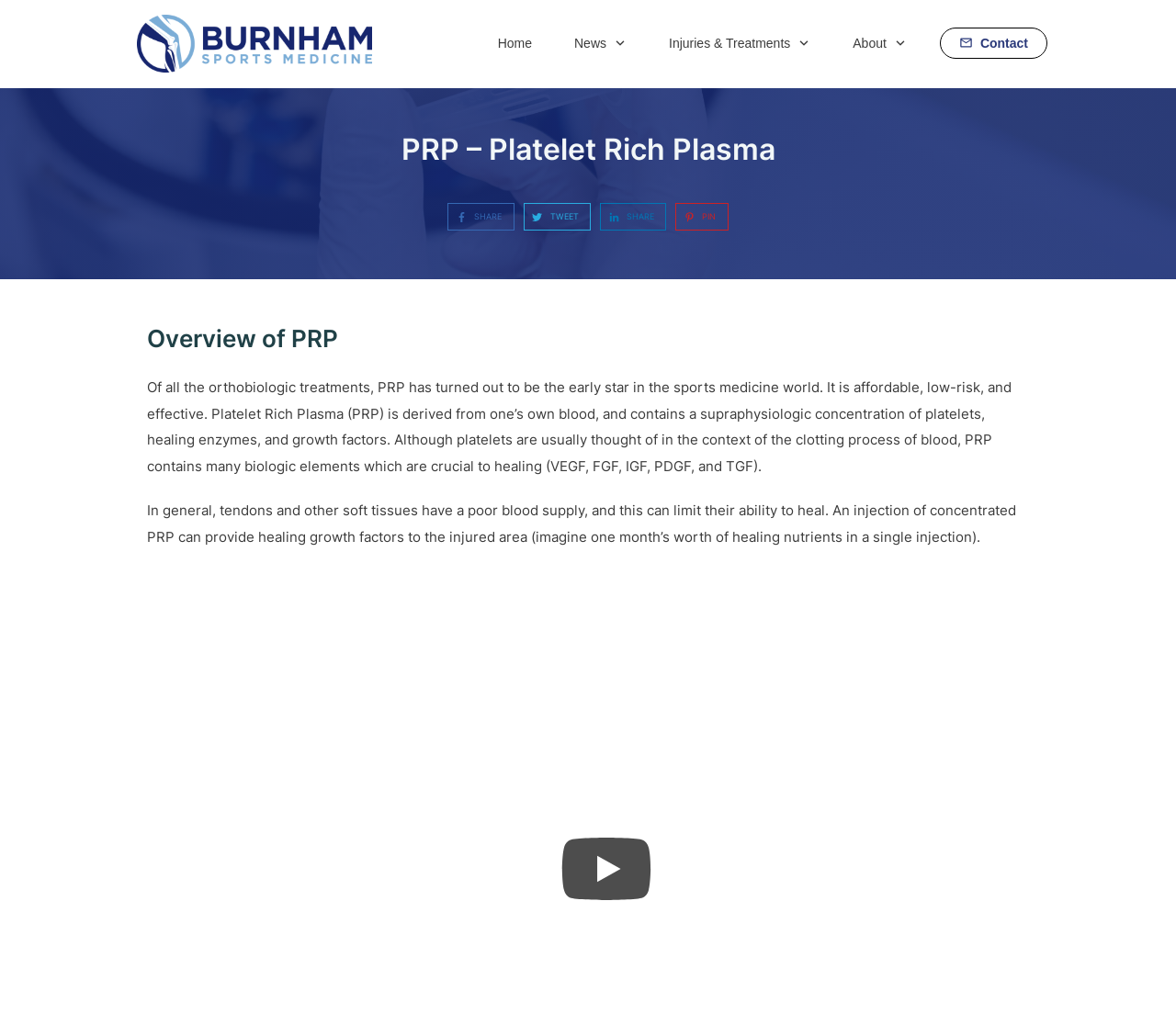What is the function of platelets in PRP?
Look at the image and construct a detailed response to the question.

According to the webpage, platelets in PRP contain biologic elements that are crucial to healing, including VEGF, FGF, IGF, PDGF, and TGF.